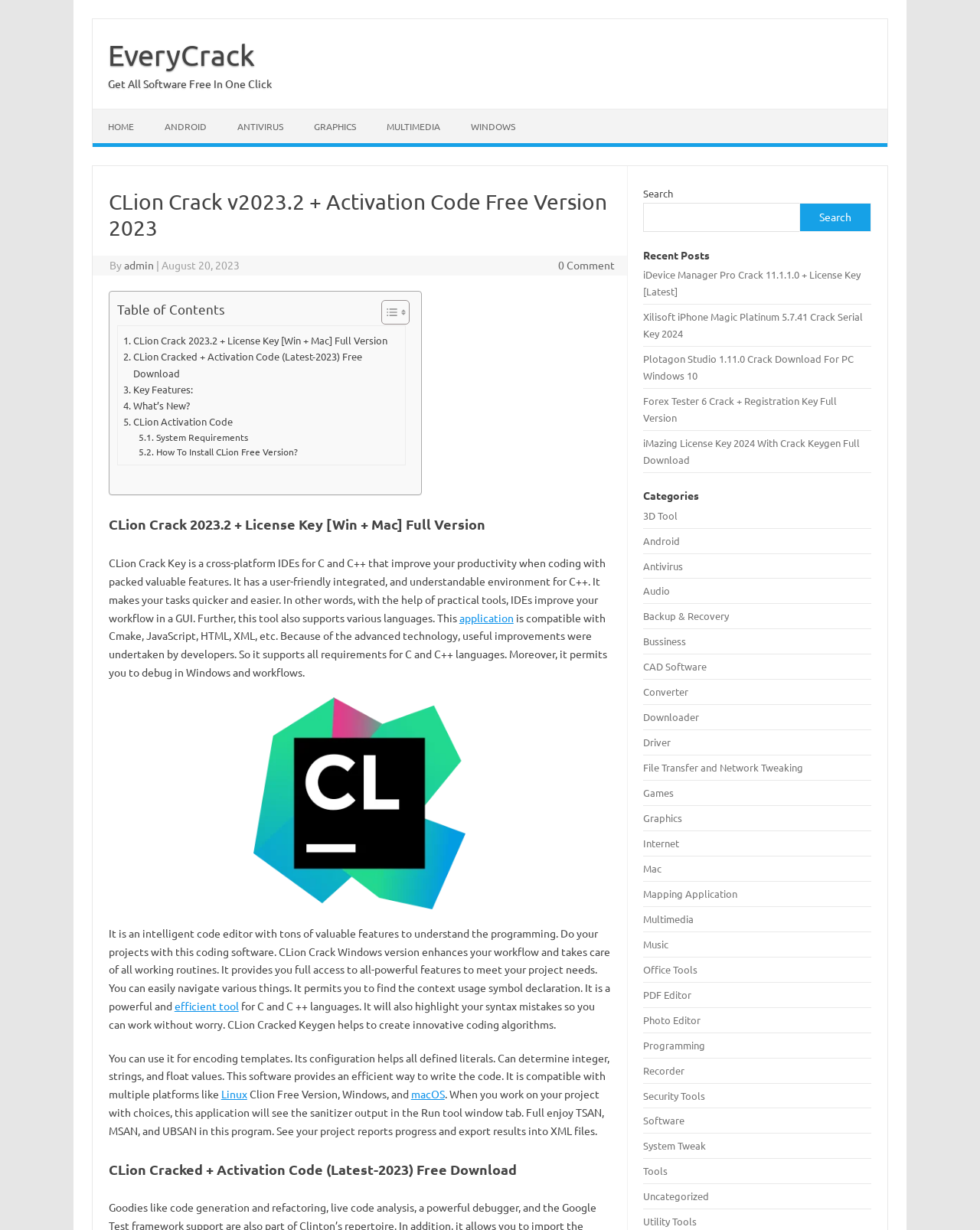Explain in detail what you observe on this webpage.

The webpage is about CLion Crack, a cross-platform IDE for C and C++ that improves productivity with packed valuable features. At the top, there is a navigation menu with links to "HOME", "ANDROID", "ANTIVIRUS", "GRAPHICS", "MULTIMEDIA", and "WINDOWS". Below the navigation menu, there is a header section with a title "CLion Crack v2023.2 + Activation Code Free Version 2023" and information about the author and date.

The main content area is divided into sections. The first section describes the features of CLion Crack, including its user-friendly integrated environment, support for various languages, and debugging capabilities. There is an image of CLion Crack in this section.

The next section provides links to different topics related to CLion Crack, such as "Key Features", "What's New", "CLion Activation Code", "System Requirements", and "How To Install CLion Free Version".

Following this, there is a detailed description of CLion Crack, including its intelligent code editor, syntax highlighting, and compatibility with multiple platforms.

On the right side of the page, there is a search bar and a section titled "Recent Posts" with links to other software-related articles. Below this, there is a section titled "Categories" with links to various categories such as "3D Tool", "Android", "Antivirus", and many others.

Overall, the webpage provides information and resources related to CLion Crack, a software development tool for C and C++ languages.